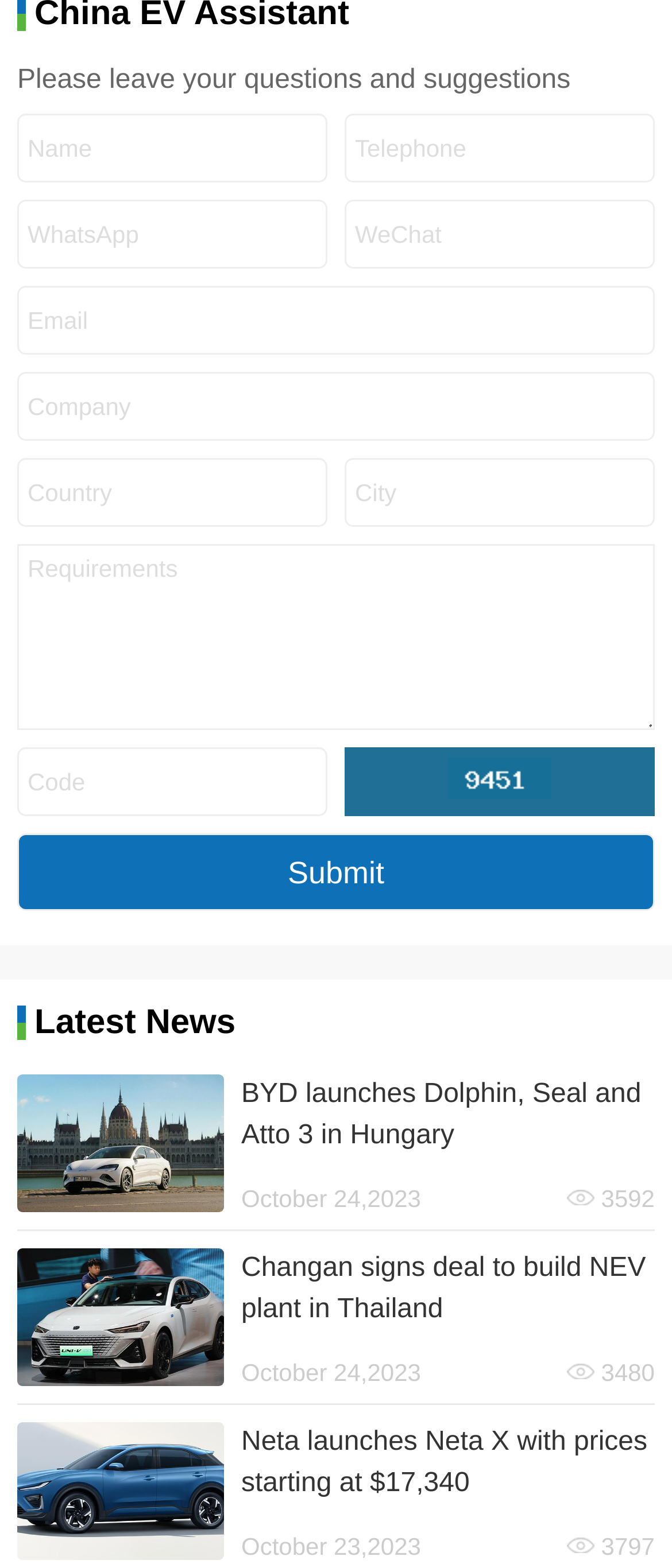What type of content is displayed below the 'Latest News' section?
Based on the image, give a one-word or short phrase answer.

News articles